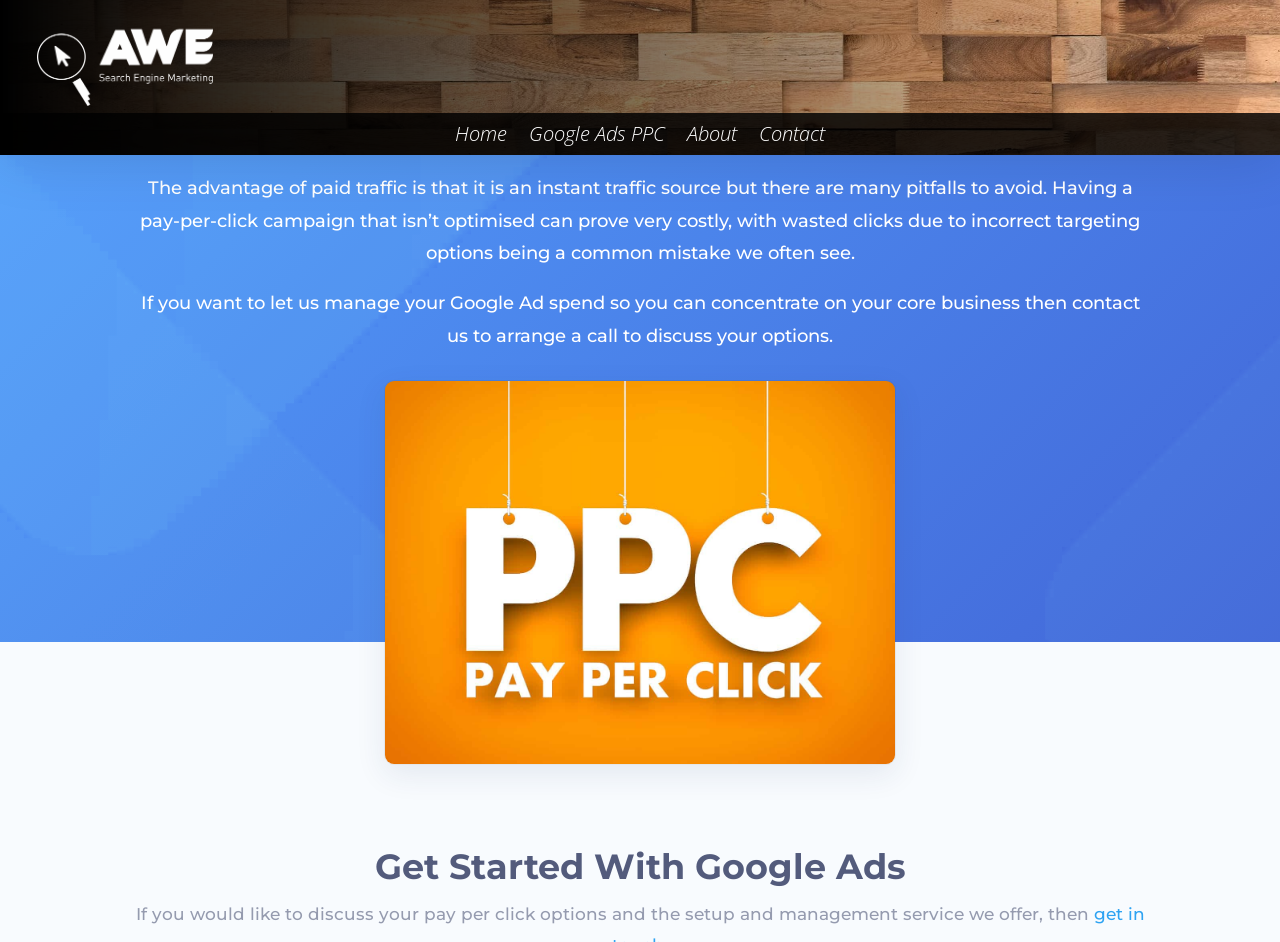Determine the bounding box coordinates for the UI element described. Format the coordinates as (top-left x, top-left y, bottom-right x, bottom-right y) and ensure all values are between 0 and 1. Element description: Google Ads PPC

[0.413, 0.128, 0.52, 0.164]